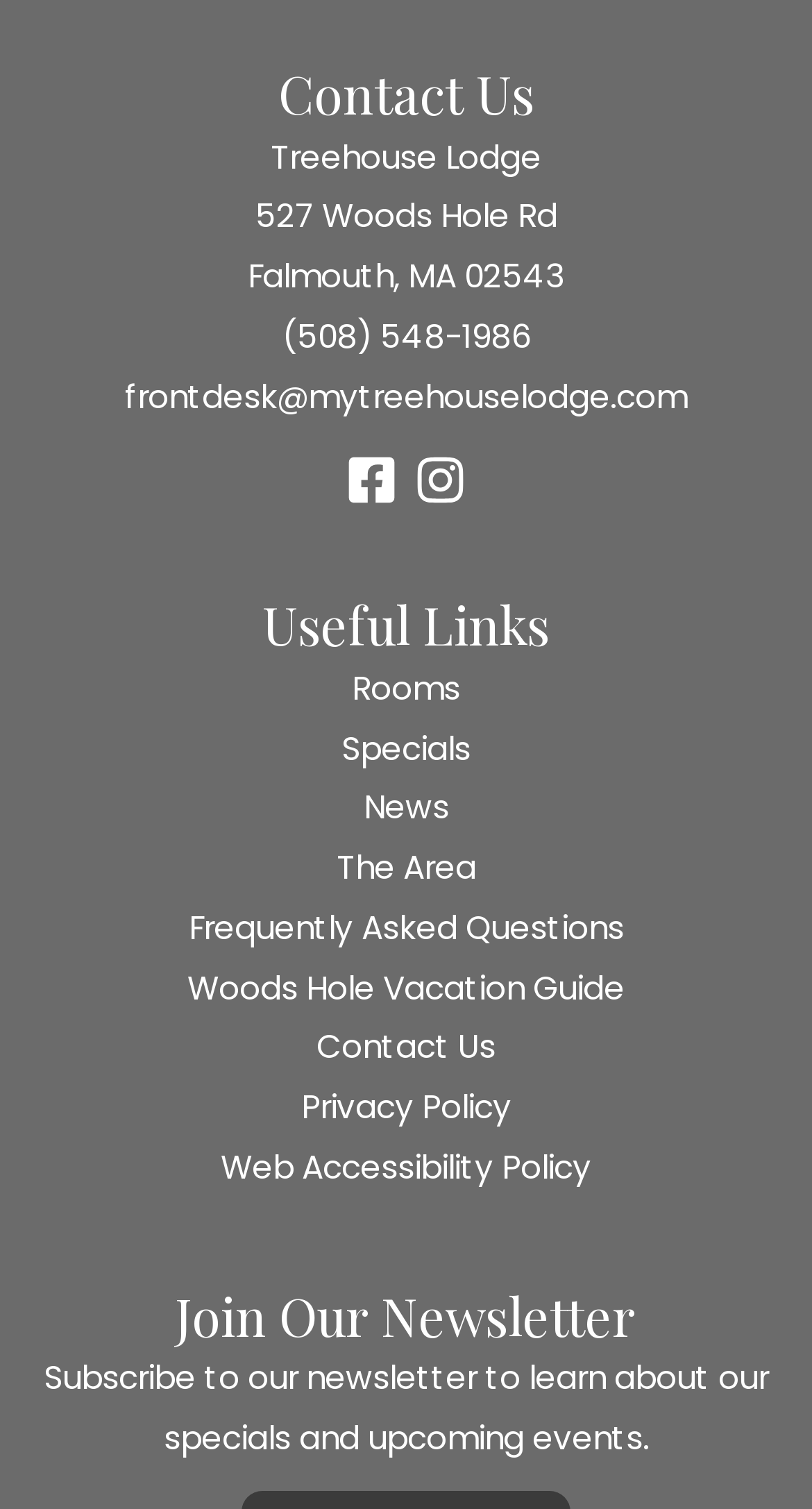Could you indicate the bounding box coordinates of the region to click in order to complete this instruction: "Click on Facebook".

[0.426, 0.301, 0.49, 0.335]